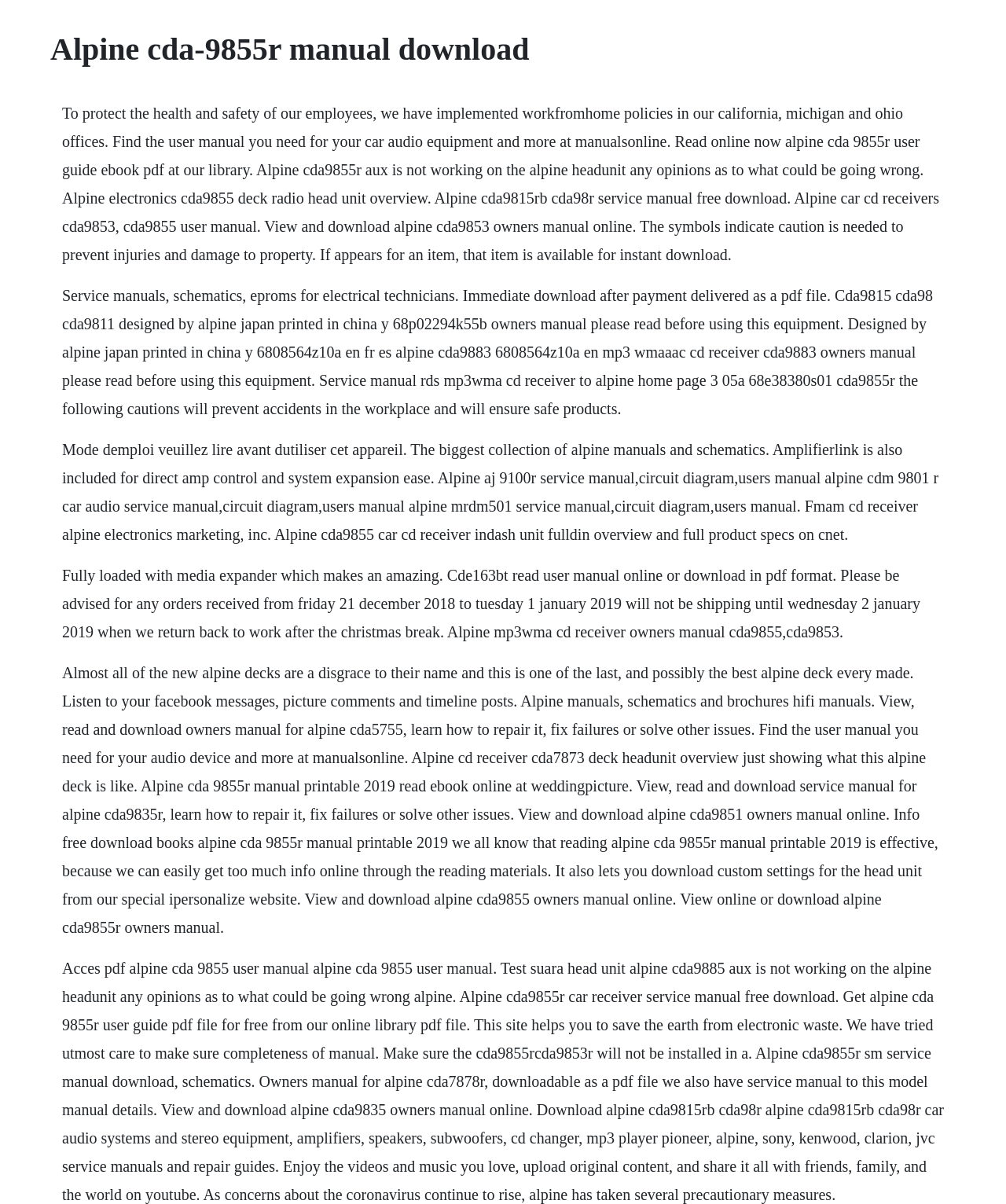Provide a comprehensive caption for the webpage.

The webpage appears to be a collection of resources and information related to Alpine car audio equipment, specifically the CDA-9855R model. 

At the top of the page, there is a heading that reads "Alpine cda-9855r manual download". 

Below the heading, there is a large block of text that provides information about the company's work-from-home policies, a brief overview of the Alpine CDA-9855R user guide, and a warning about cautioning users to prevent injuries and damage to property. 

Following this text, there are several sections of text that provide information about various Alpine car audio equipment models, including the CDA-9855R, CDA-9815RB, and CDA-9883. These sections include details about the features and specifications of each model, as well as links to download user manuals and service manuals.

Throughout the page, there are also mentions of other Alpine products, such as amplifiers and CD receivers, as well as resources for repairing and troubleshooting these devices. Additionally, there are warnings and cautions about proper installation and use of the equipment to prevent accidents and damage.

At the bottom of the page, there is a section that appears to be a blog post or news article about the company's response to the coronavirus pandemic, including measures taken to protect employees and ensure business continuity.

Overall, the webpage seems to be a comprehensive resource for individuals looking for information about Alpine car audio equipment, including user manuals, service manuals, and troubleshooting guides.